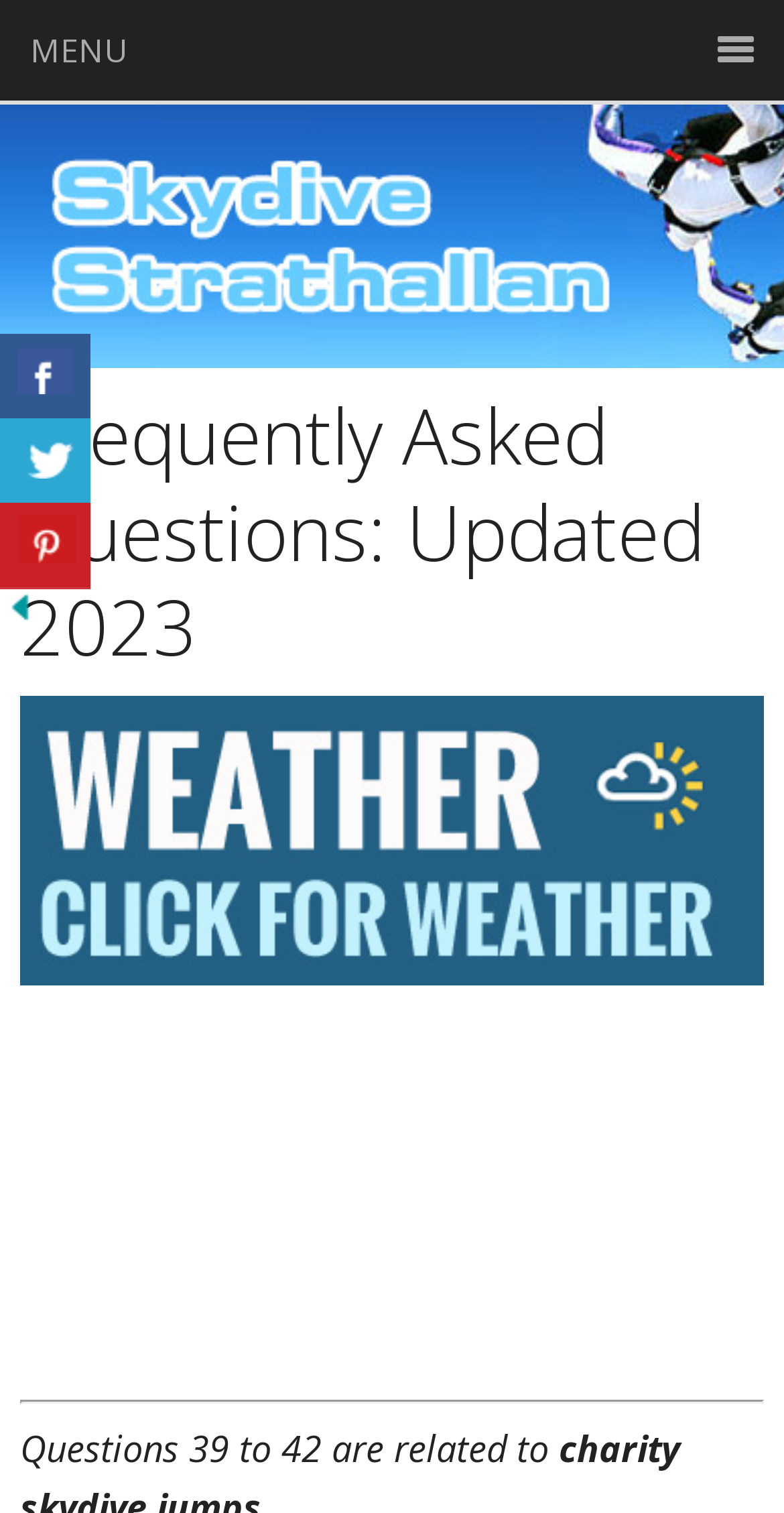Please give a succinct answer to the question in one word or phrase:
How many images are present on the webpage?

2